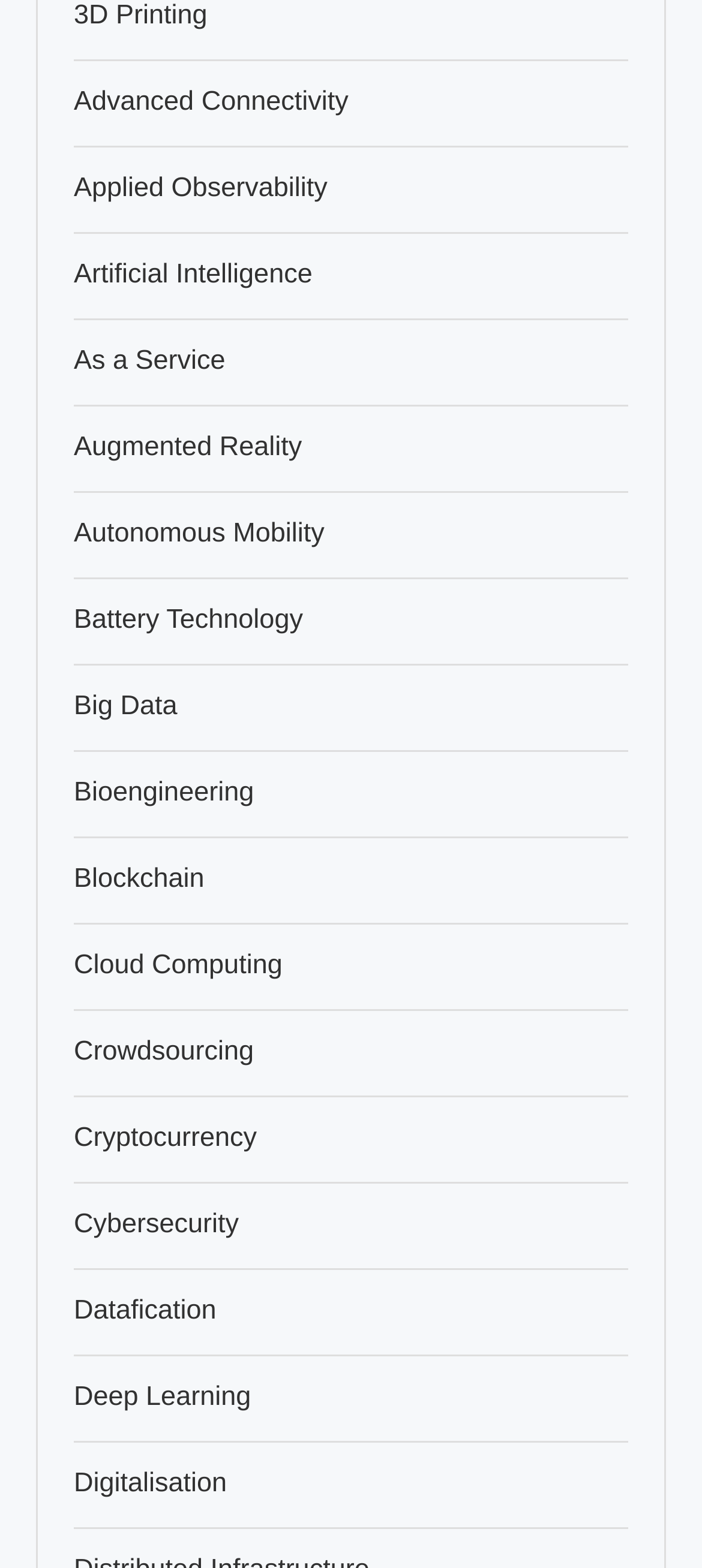How many links are on the webpage?
Refer to the screenshot and answer in one word or phrase.

21